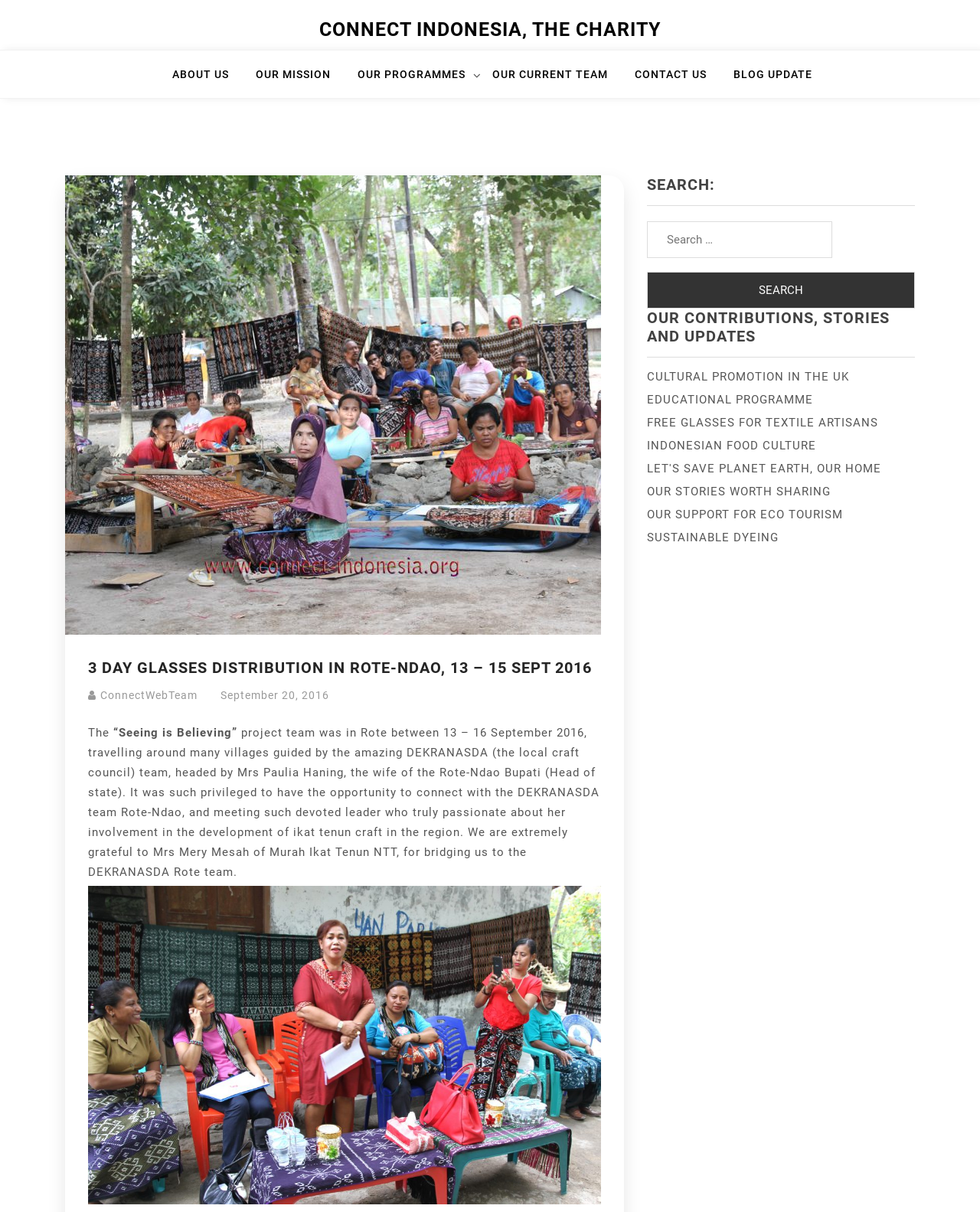Predict the bounding box coordinates for the UI element described as: "parent_node: Search for: value="Search"". The coordinates should be four float numbers between 0 and 1, presented as [left, top, right, bottom].

[0.66, 0.224, 0.934, 0.255]